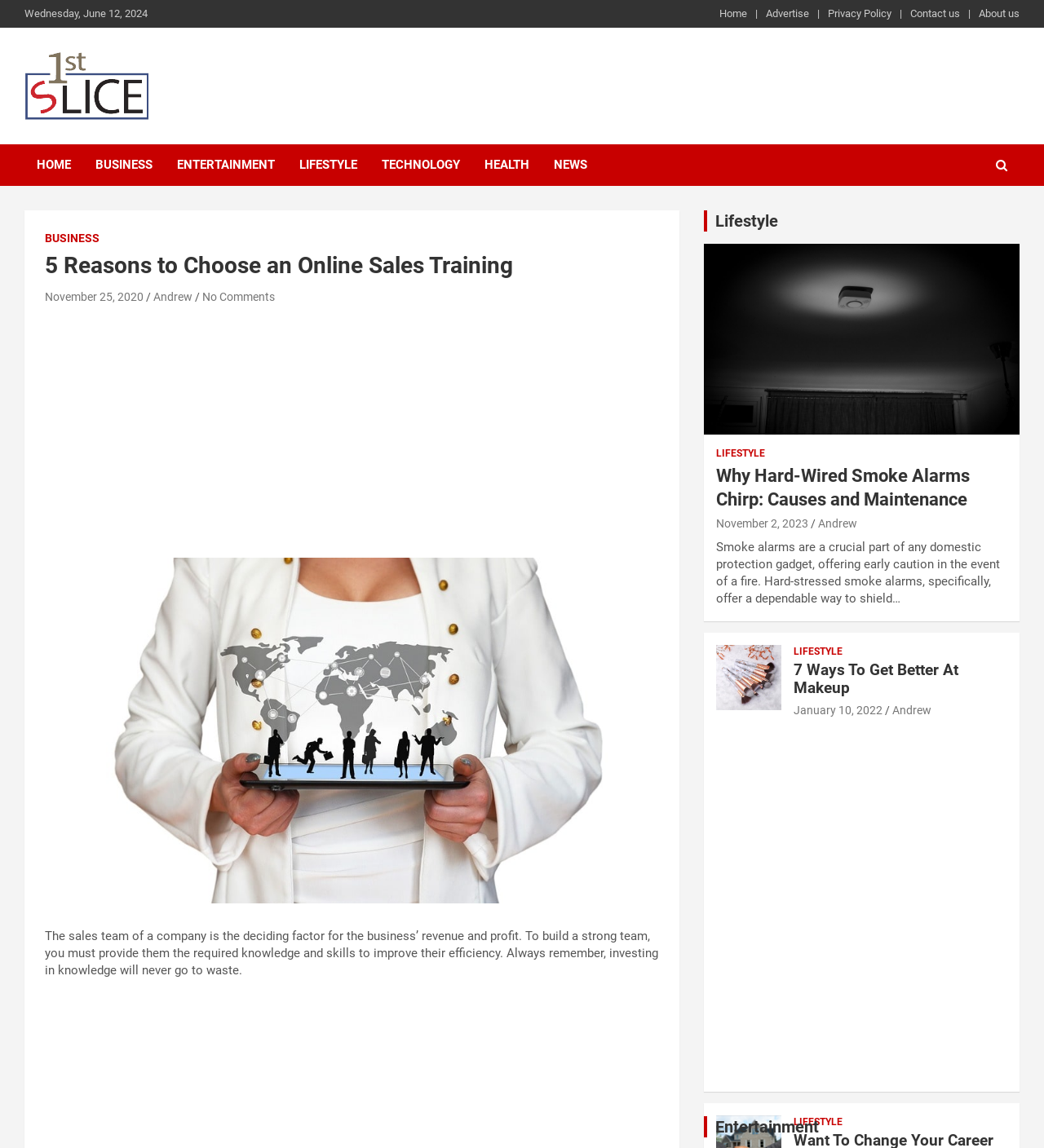Describe every aspect of the webpage in a detailed manner.

This webpage appears to be a news or blog website with various sections and articles. At the top, there is a navigation menu with links to "Home", "Advertise", "Privacy Policy", "Contact us", and "About us". Below this menu, there is a logo and a heading "1stslice" with an image and a link to the same name.

The main content area is divided into two columns. The left column has a list of links to different categories, including "HOME", "BUSINESS", "ENTERTAINMENT", "LIFESTYLE", "TECHNOLOGY", and "HEALTH". Below this list, there is a header with the title "5 Reasons to Choose an Online Sales Training" and a subheading with the date "November 25, 2020" and the author's name "Andrew". The main article text is located below this header, discussing the importance of providing knowledge and skills to a company's sales team.

The right column has a series of articles or news stories, each with a heading, a link to the full article, and a brief summary or excerpt. The first article is titled "Why Hard-Wired Smoke Alarms Chirp: Causes and Maintenance" and has a link to the full article. The second article is titled "7 Ways To Get Better At Makeup" and also has a link to the full article. There are also links to the categories "LIFESTYLE" and "ENTERTAINMENT" at the top and bottom of this column, respectively.

There is also an advertisement iframe located below the main article text in the left column.